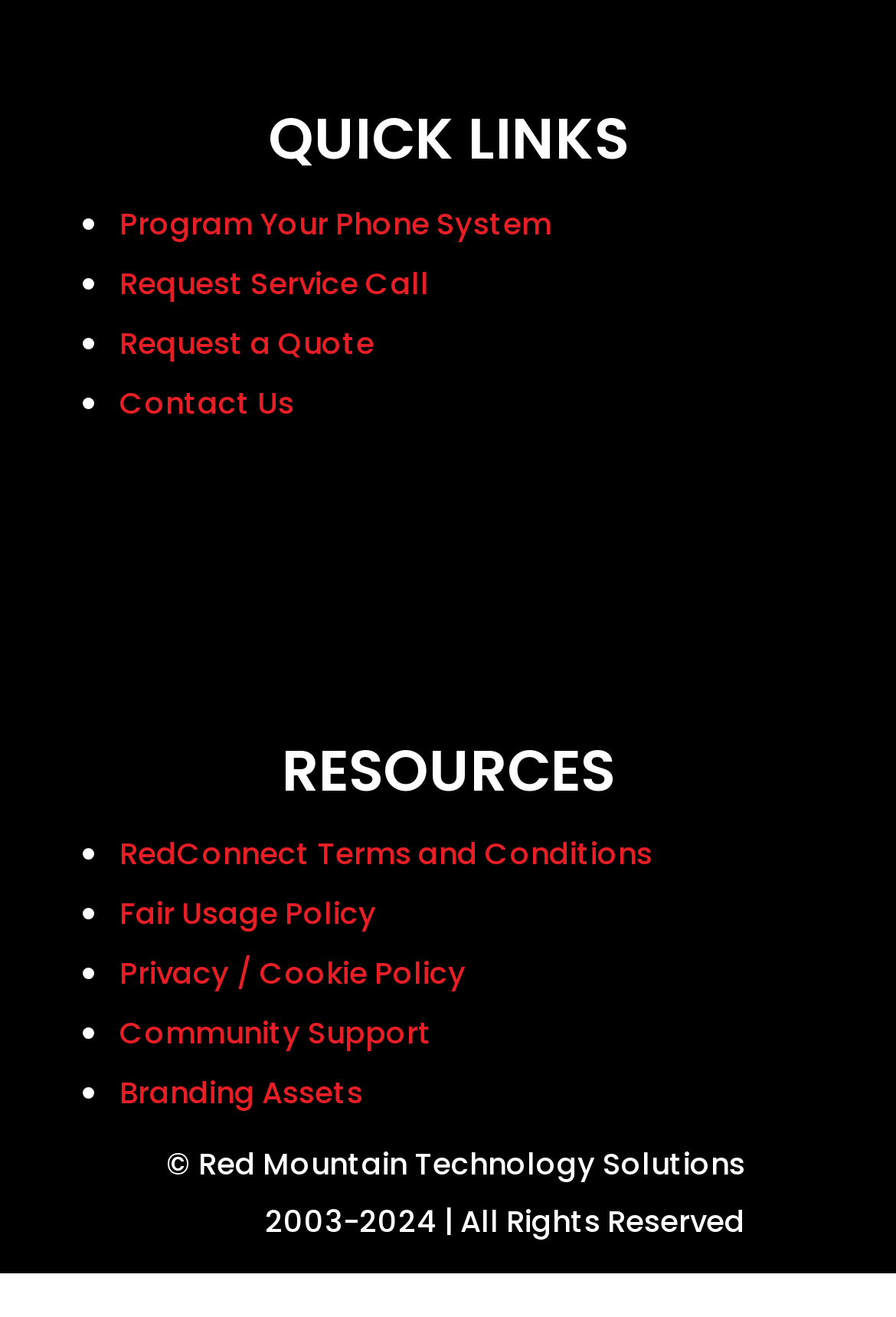Show me the bounding box coordinates of the clickable region to achieve the task as per the instruction: "Click on 'Program Your Phone System'".

[0.133, 0.153, 0.615, 0.186]